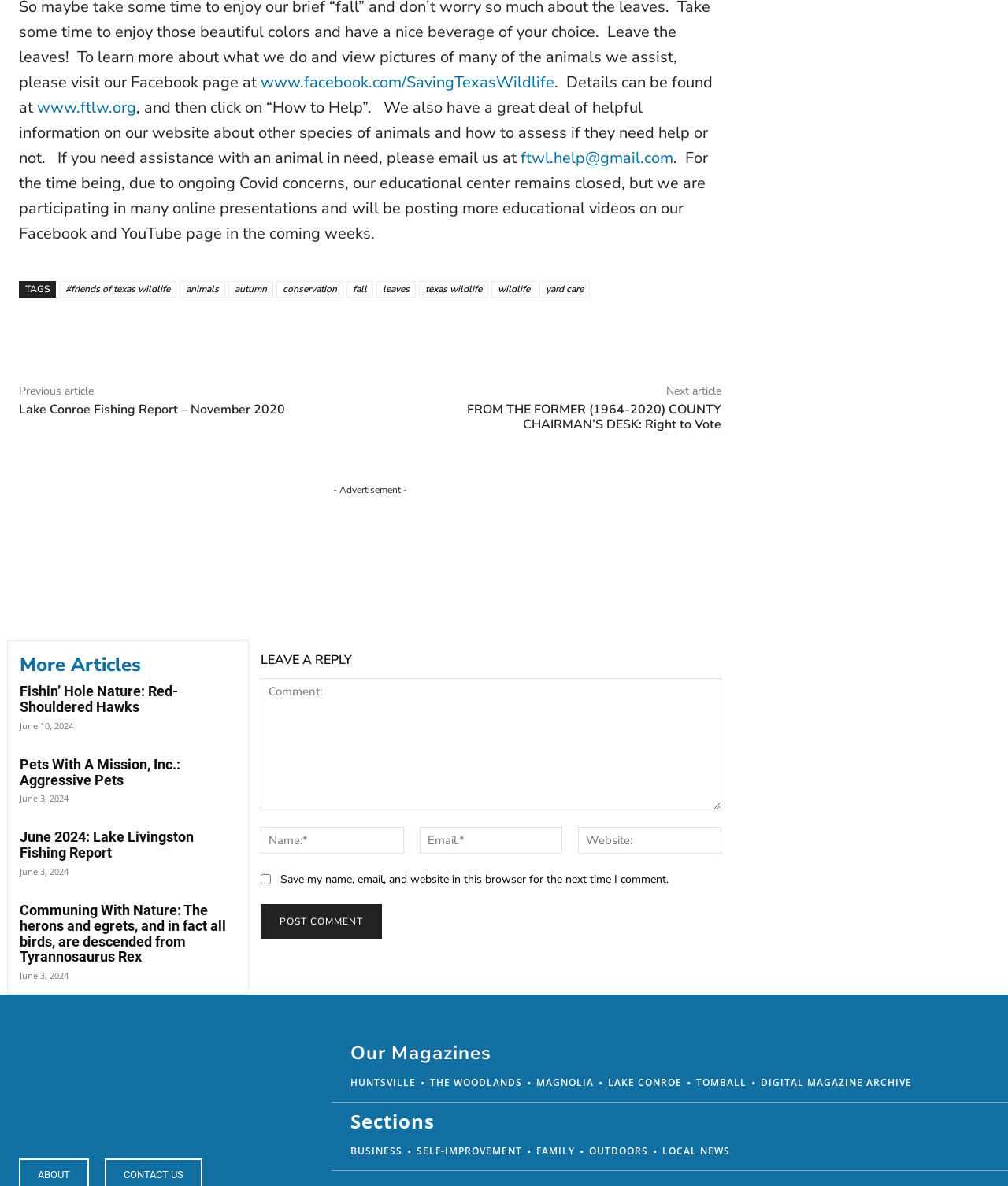Using the given description, provide the bounding box coordinates formatted as (top-left x, top-left y, bottom-right x, bottom-right y), with all values being floating point numbers between 0 and 1. Description: name="submit" value="Post Comment"

[0.259, 0.763, 0.379, 0.792]